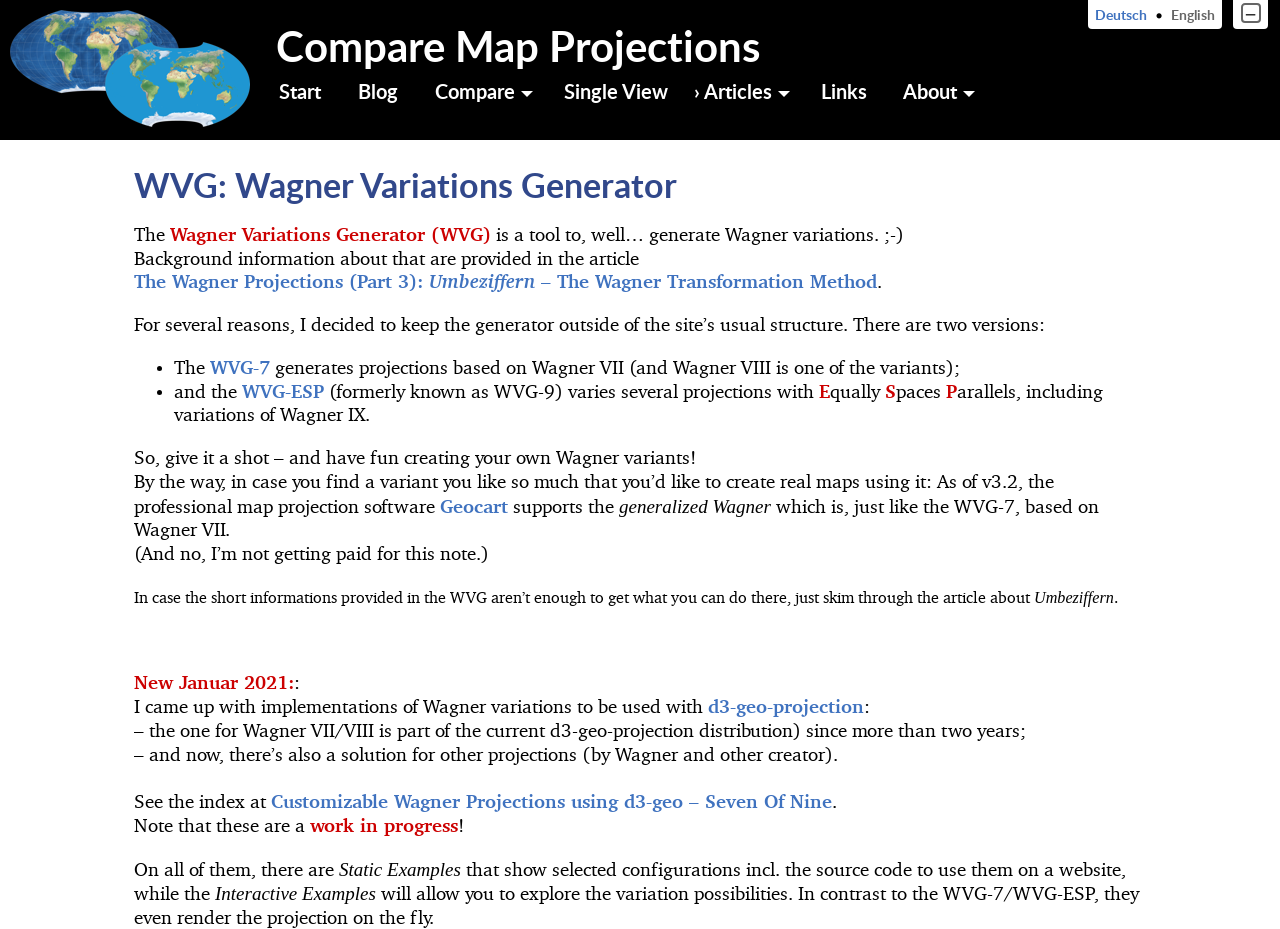Please find the bounding box coordinates of the section that needs to be clicked to achieve this instruction: "View archives for June 2024".

None